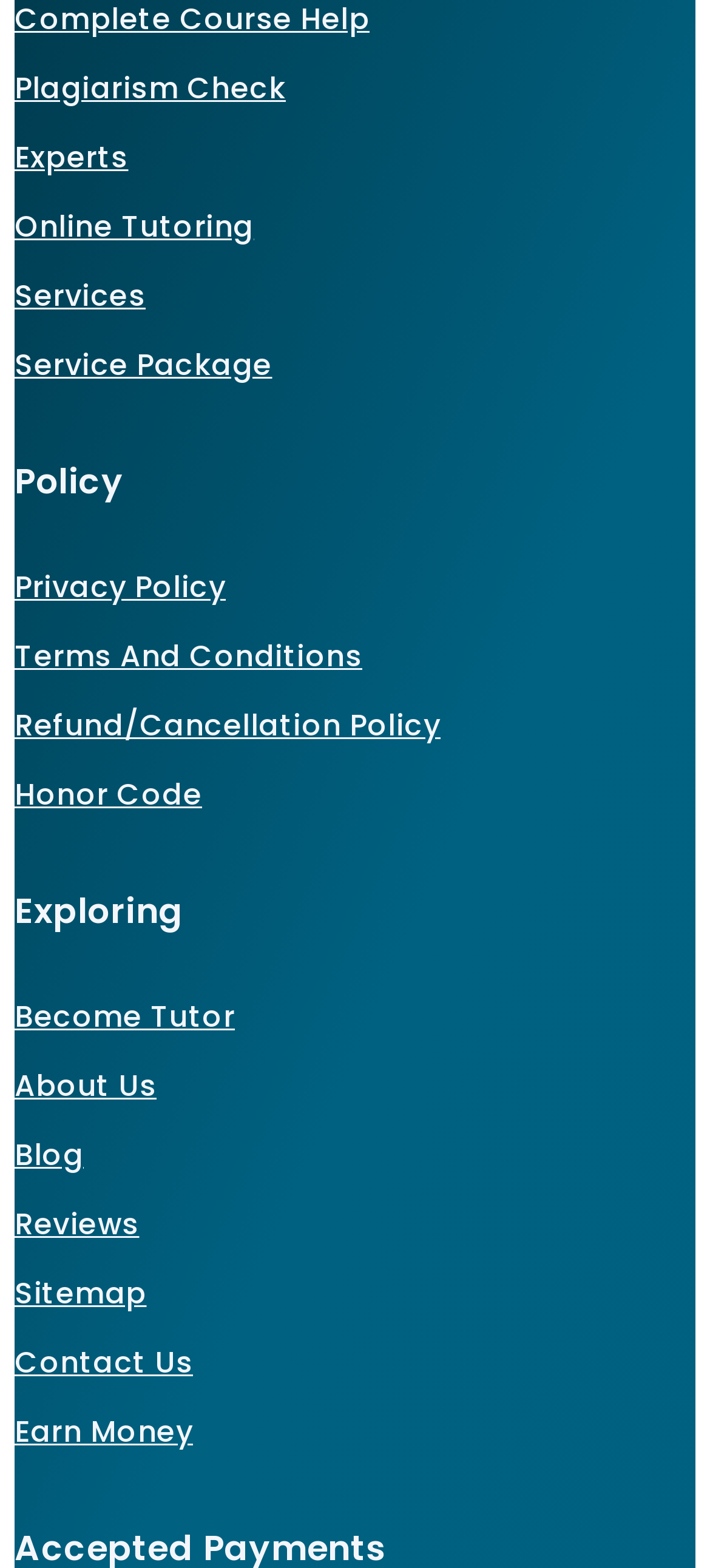What is the last link under the 'Exploring' heading? Based on the image, give a response in one word or a short phrase.

Contact Us